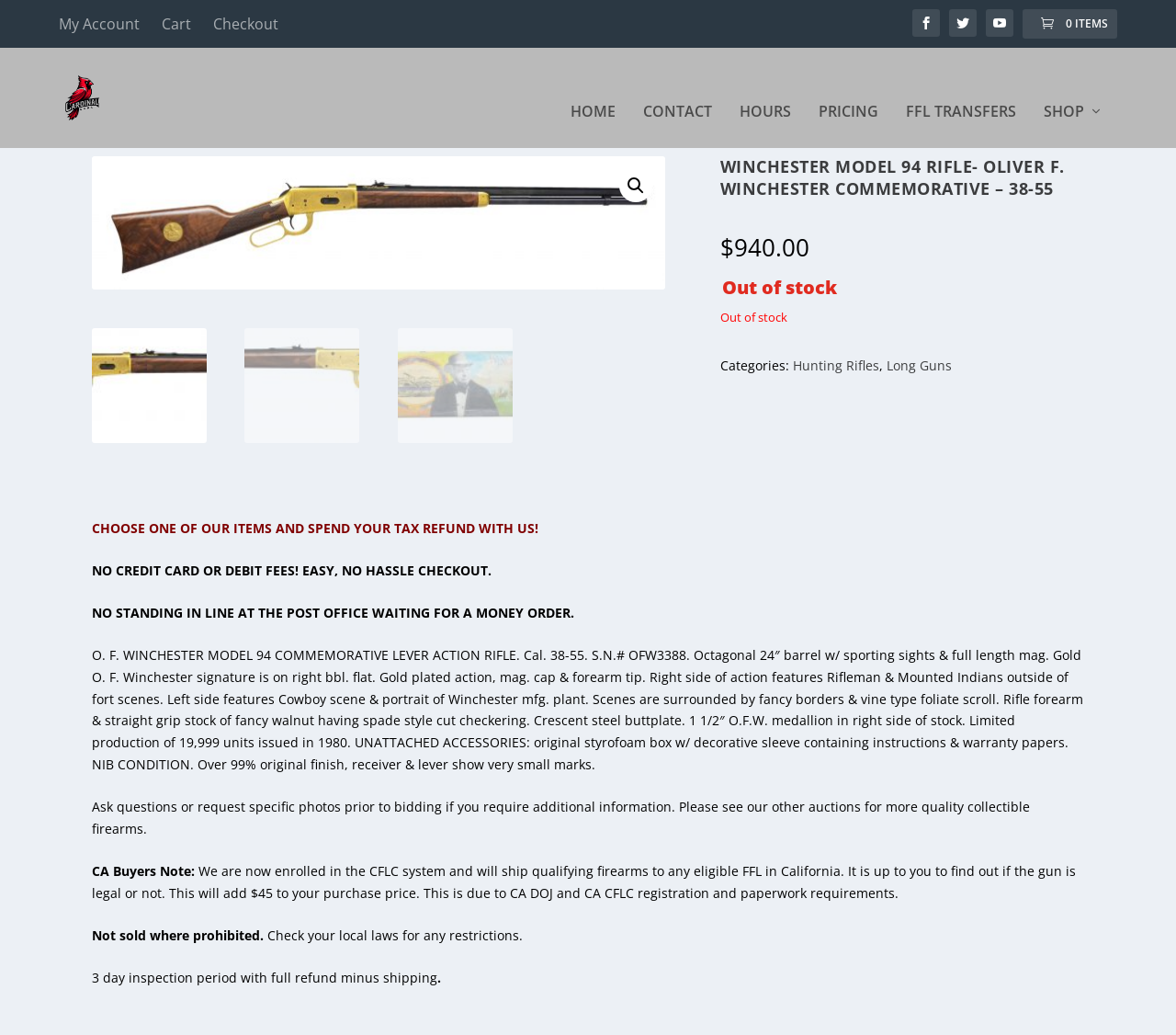Identify the bounding box coordinates necessary to click and complete the given instruction: "Click on My Account".

[0.05, 0.0, 0.119, 0.046]